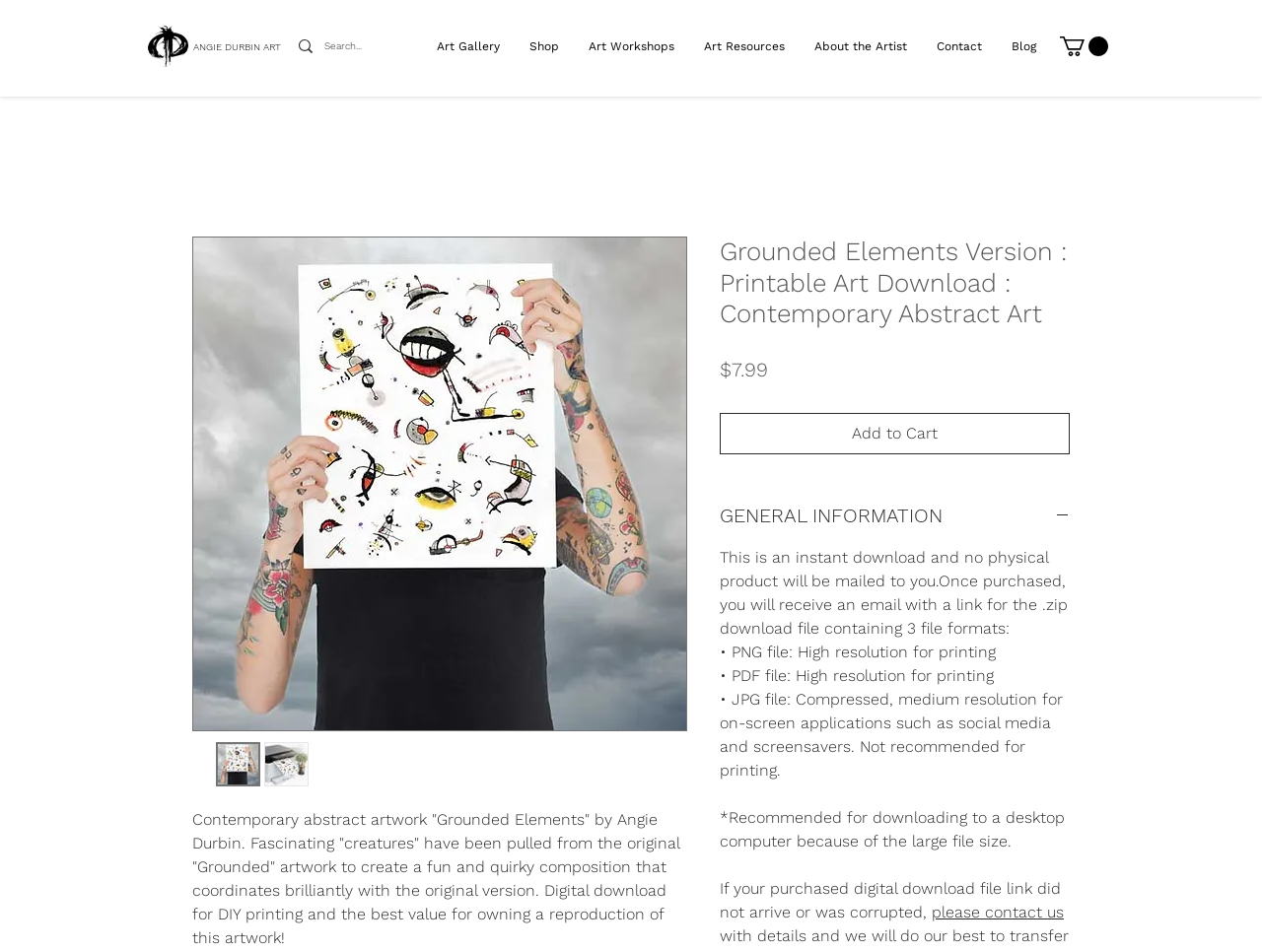Determine the bounding box for the UI element as described: "Specials". The coordinates should be represented as four float numbers between 0 and 1, formatted as [left, top, right, bottom].

None